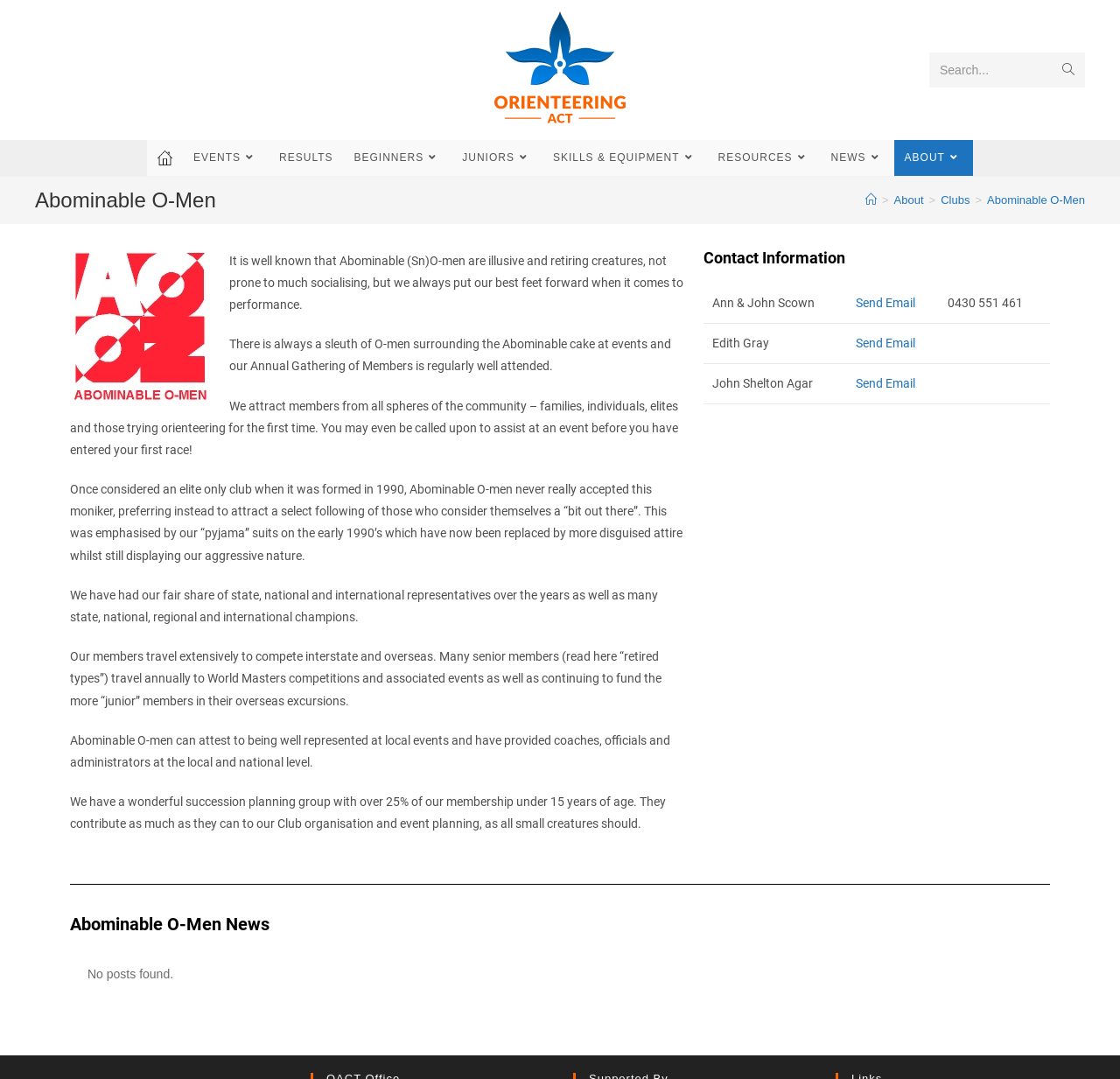Determine the bounding box coordinates of the clickable element to complete this instruction: "Click on the EVENTS link". Provide the coordinates in the format of four float numbers between 0 and 1, [left, top, right, bottom].

[0.163, 0.13, 0.24, 0.163]